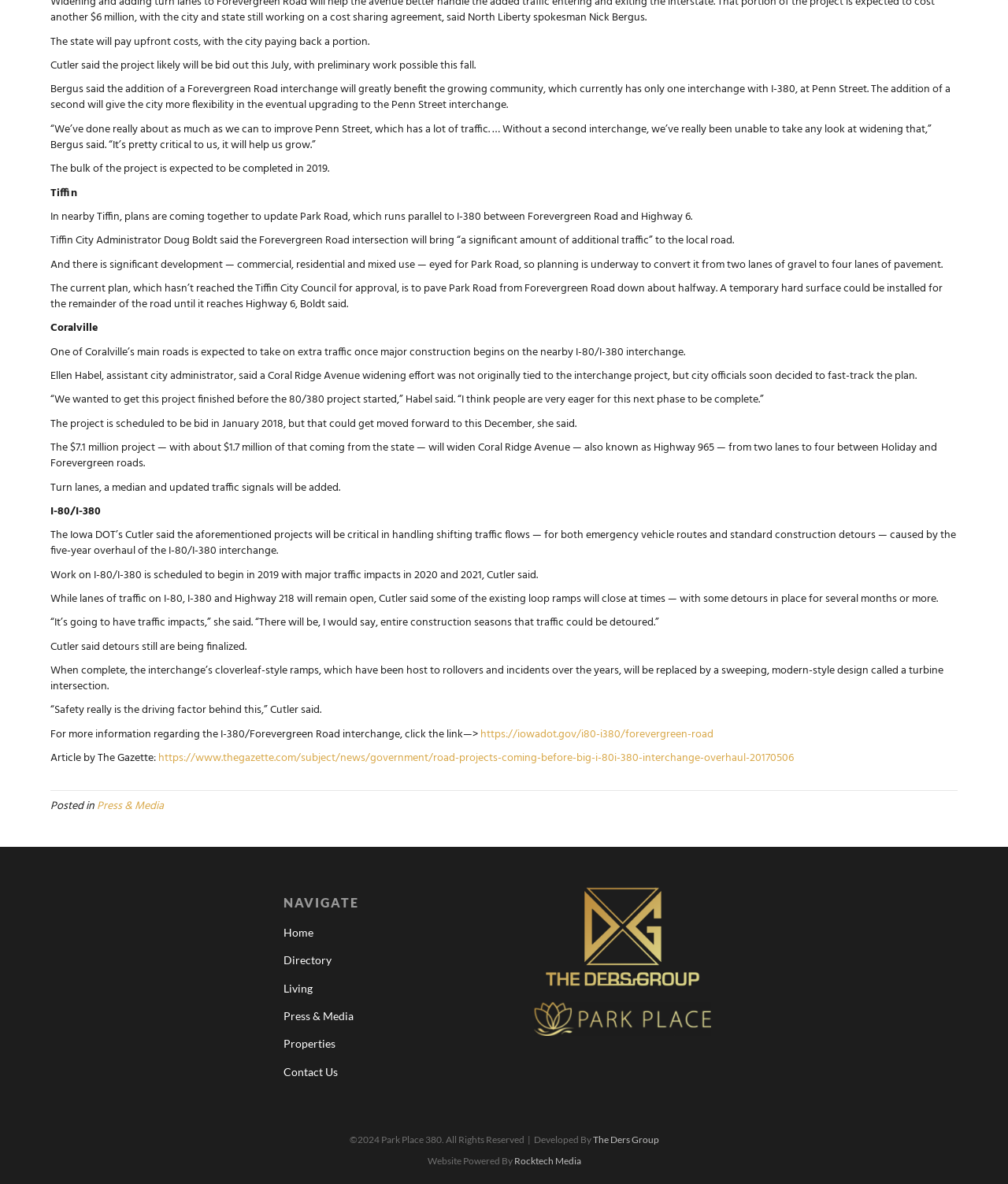Answer the question using only a single word or phrase: 
Who is the assistant city administrator of Coralville?

Ellen Habel